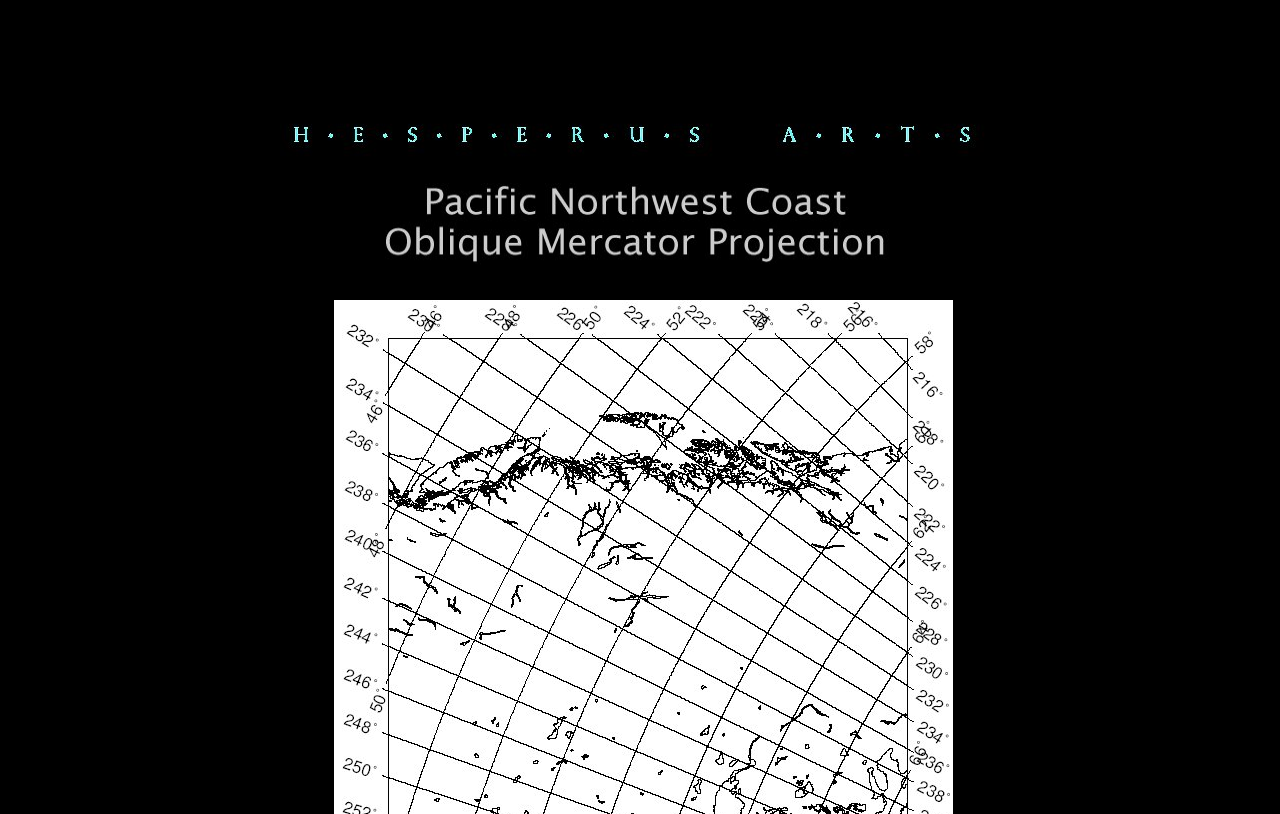Please give a concise answer to this question using a single word or phrase: 
What is the structure of the table?

Rows with cells